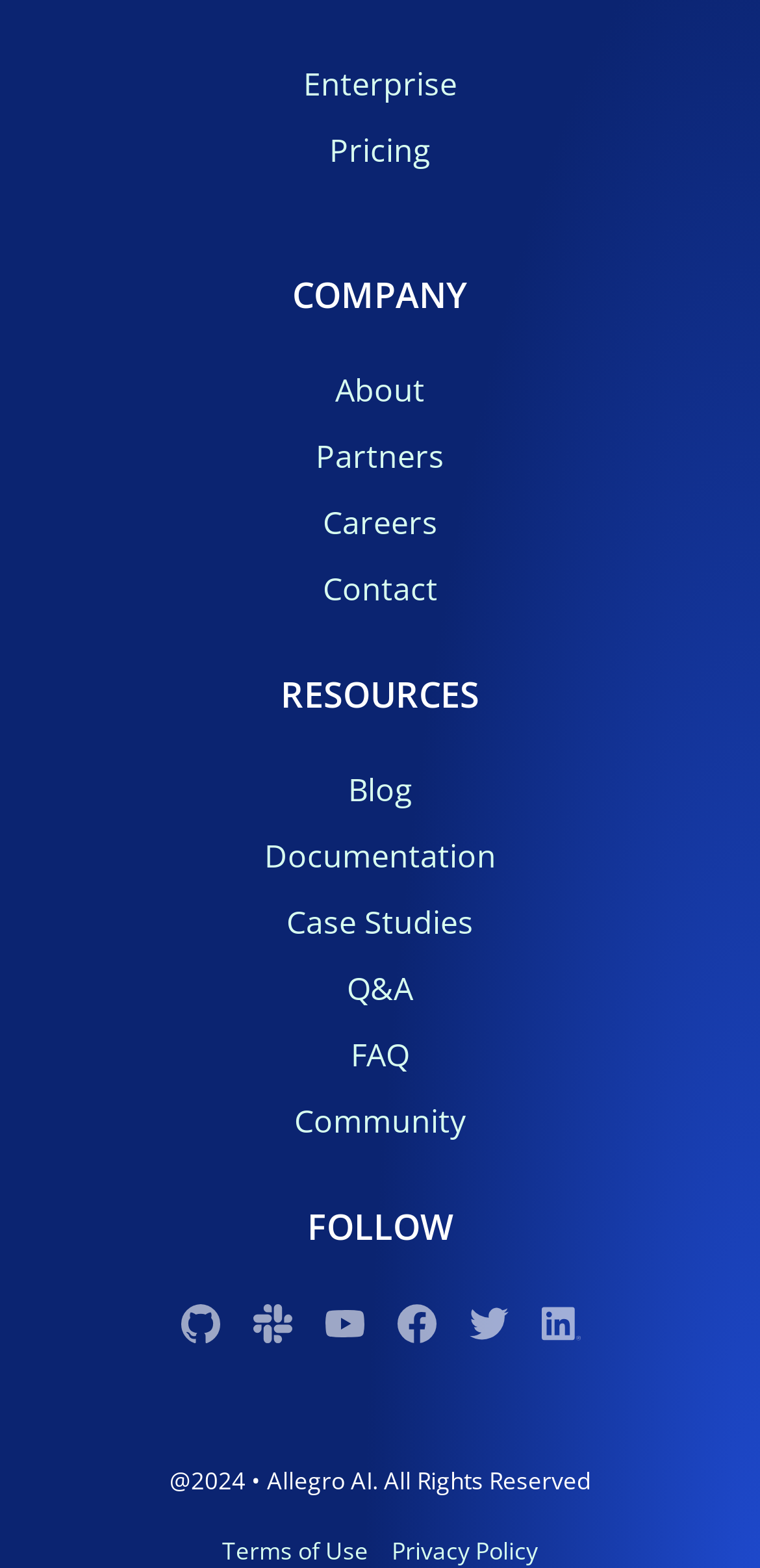Give a concise answer using only one word or phrase for this question:
How many social media links are there?

6